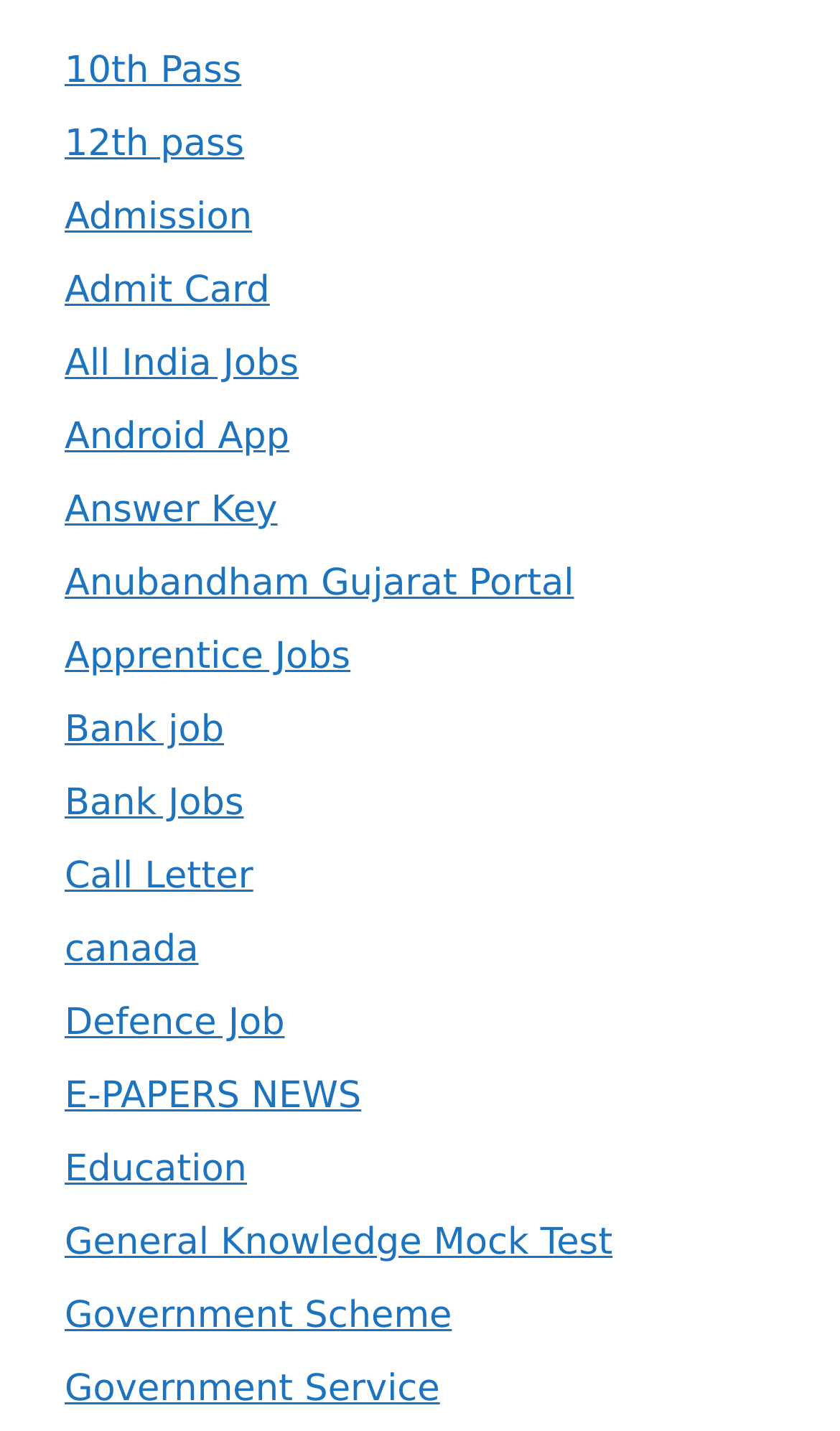Please provide the bounding box coordinates for the element that needs to be clicked to perform the instruction: "Check Answer Key". The coordinates must consist of four float numbers between 0 and 1, formatted as [left, top, right, bottom].

[0.077, 0.342, 0.33, 0.372]